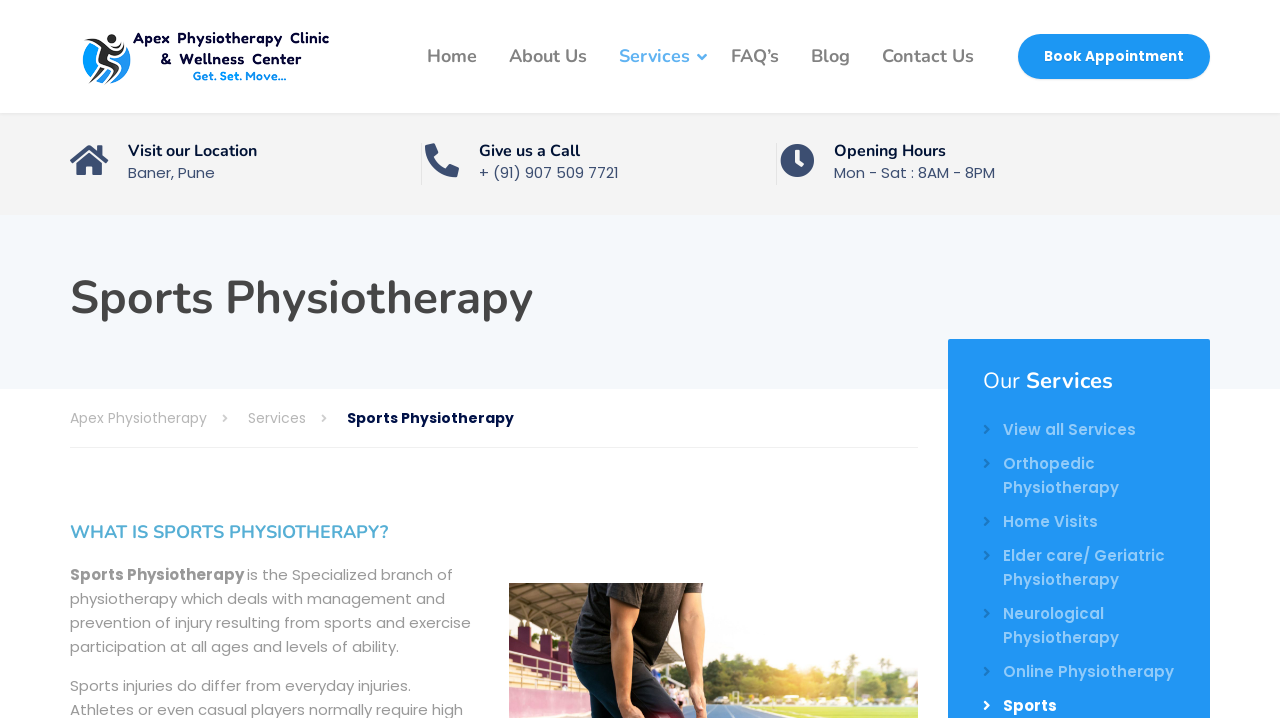Extract the bounding box coordinates for the HTML element that matches this description: "View all Services". The coordinates should be four float numbers between 0 and 1, i.e., [left, top, right, bottom].

[0.768, 0.582, 0.887, 0.615]